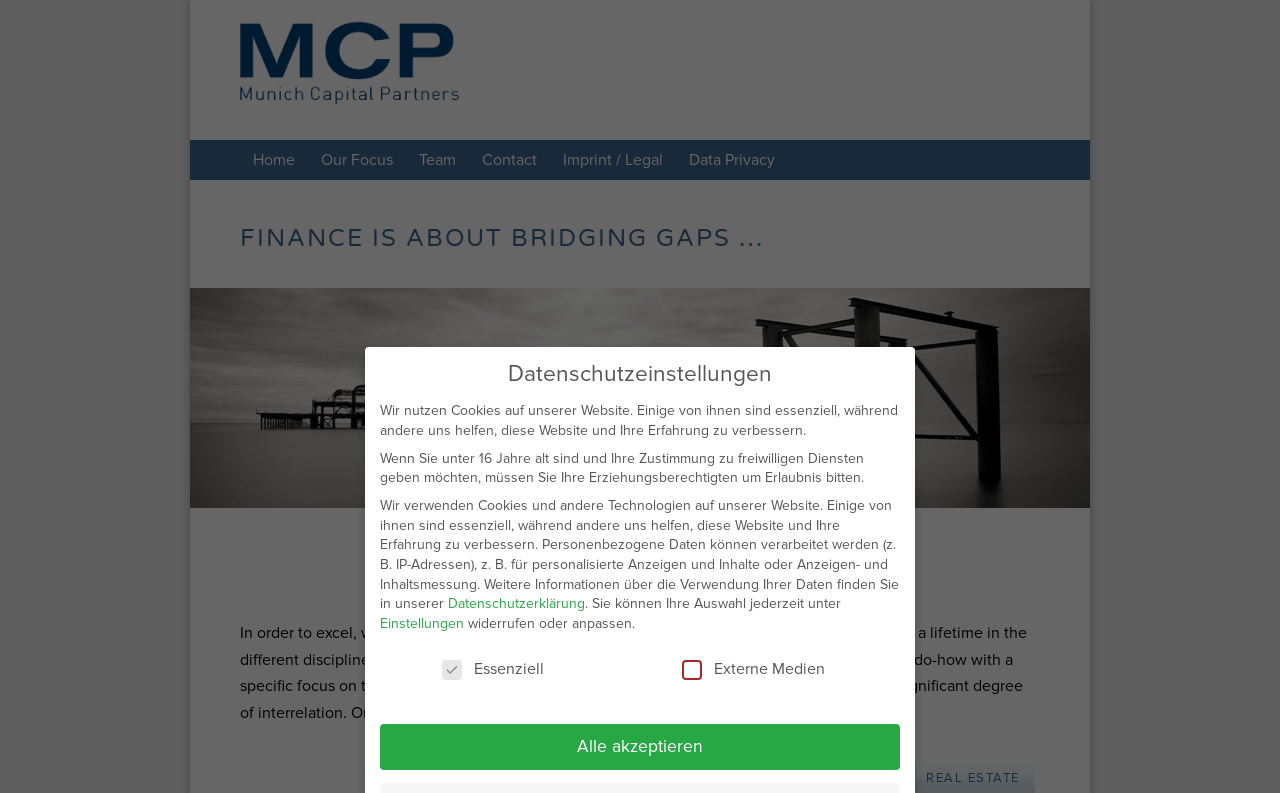Please analyze the image and give a detailed answer to the question:
What is the function of the 'Alle akzeptieren' button?

The 'Alle akzeptieren' button is located at the bottom of the 'Datenschutzeinstellungen' section, and its function is to accept all the data privacy settings selected by the user. This button is likely used to confirm the user's data privacy preferences.